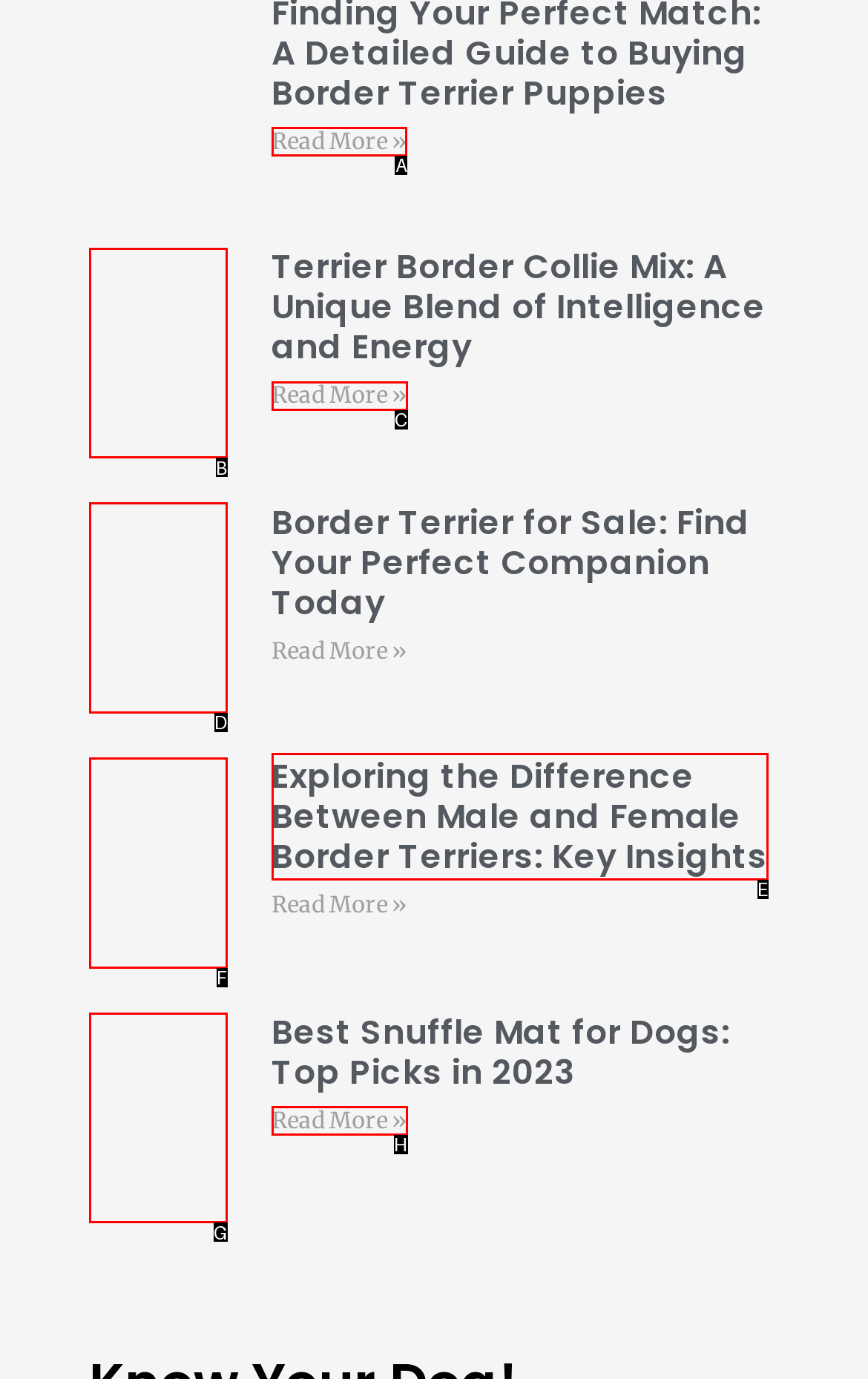Choose the HTML element to click for this instruction: Read more about Terrier Border Collie Mix Answer with the letter of the correct choice from the given options.

A